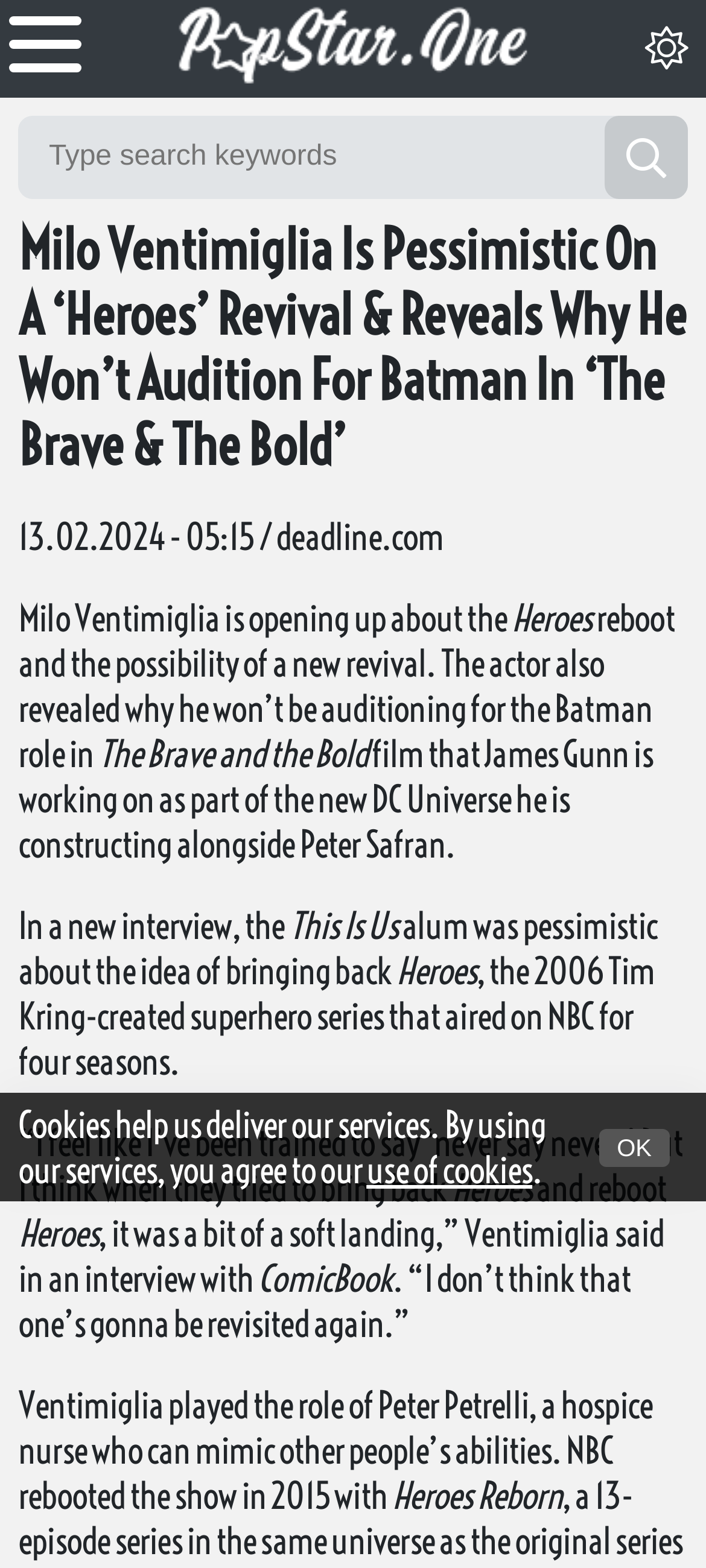Please look at the image and answer the question with a detailed explanation: What is the name of the TV series Milo Ventimiglia played in?

According to the article, Milo Ventimiglia is an alum of the TV series This Is Us, and he is now talking about the possibility of a Heroes revival and his decision not to audition for the Batman role in The Brave and the Bold.